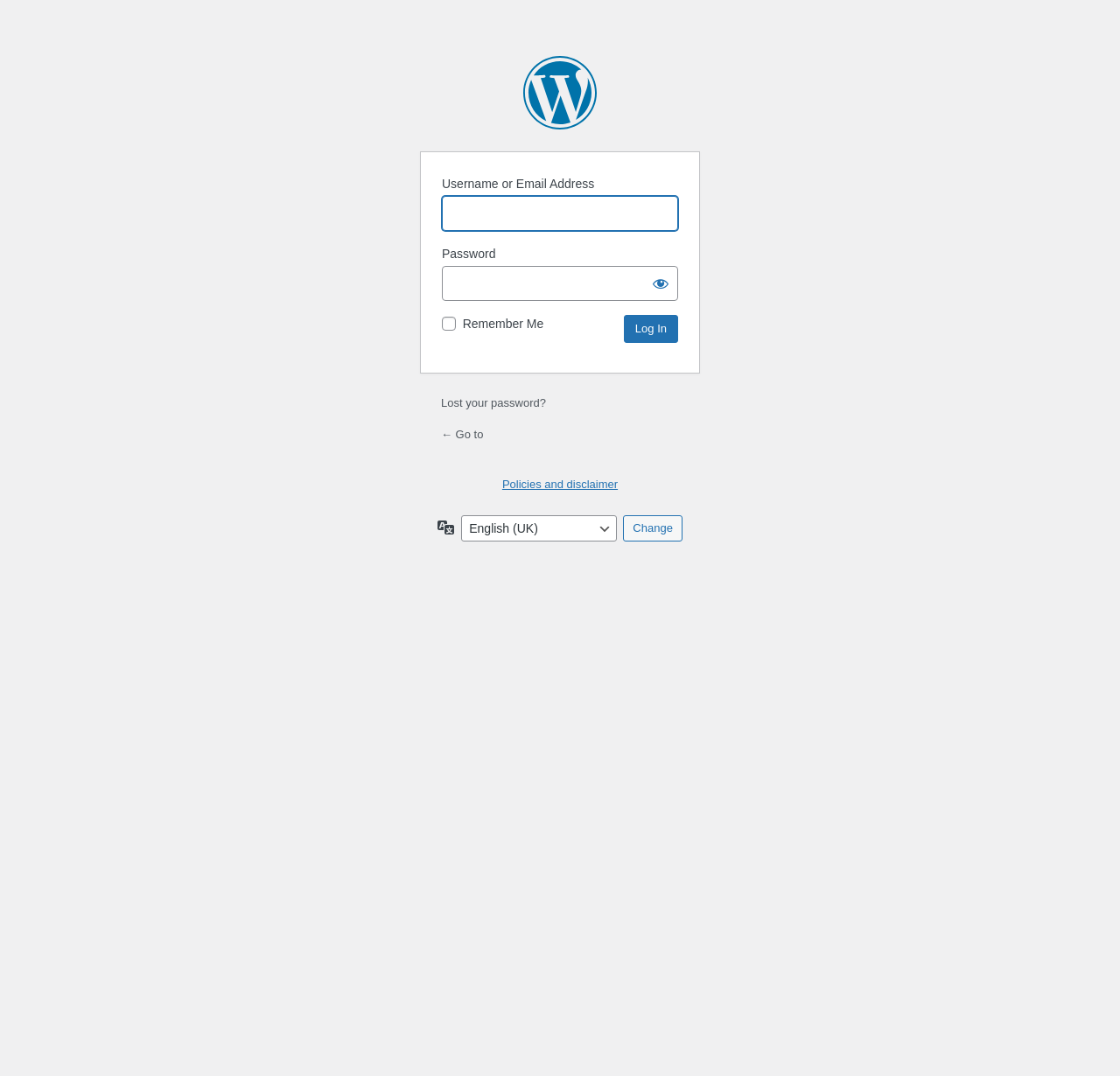What is the label of the first input field? Examine the screenshot and reply using just one word or a brief phrase.

Username or Email Address